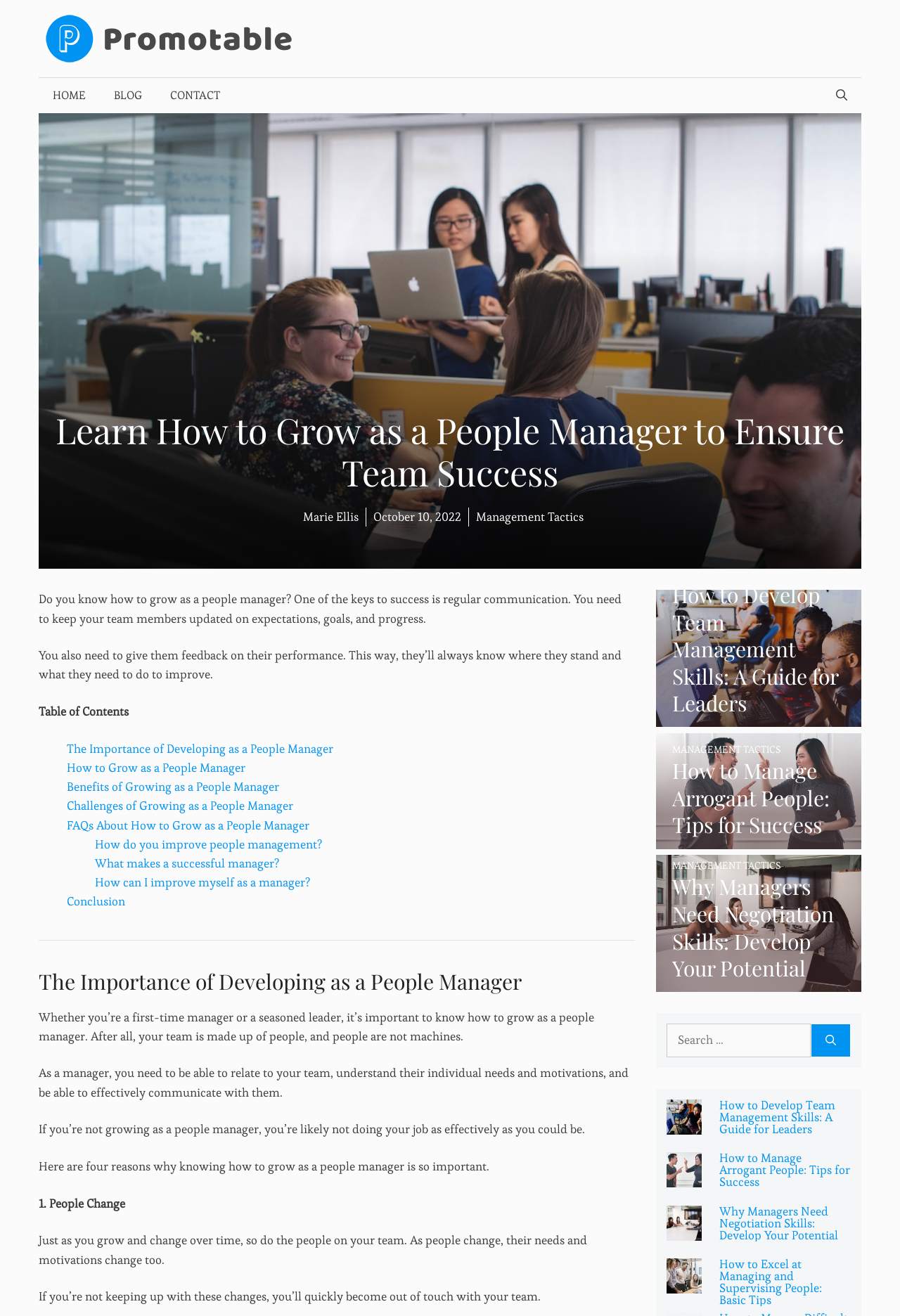Please identify the bounding box coordinates of the element on the webpage that should be clicked to follow this instruction: "Click on the 'CONTACT' link". The bounding box coordinates should be given as four float numbers between 0 and 1, formatted as [left, top, right, bottom].

[0.173, 0.059, 0.26, 0.086]